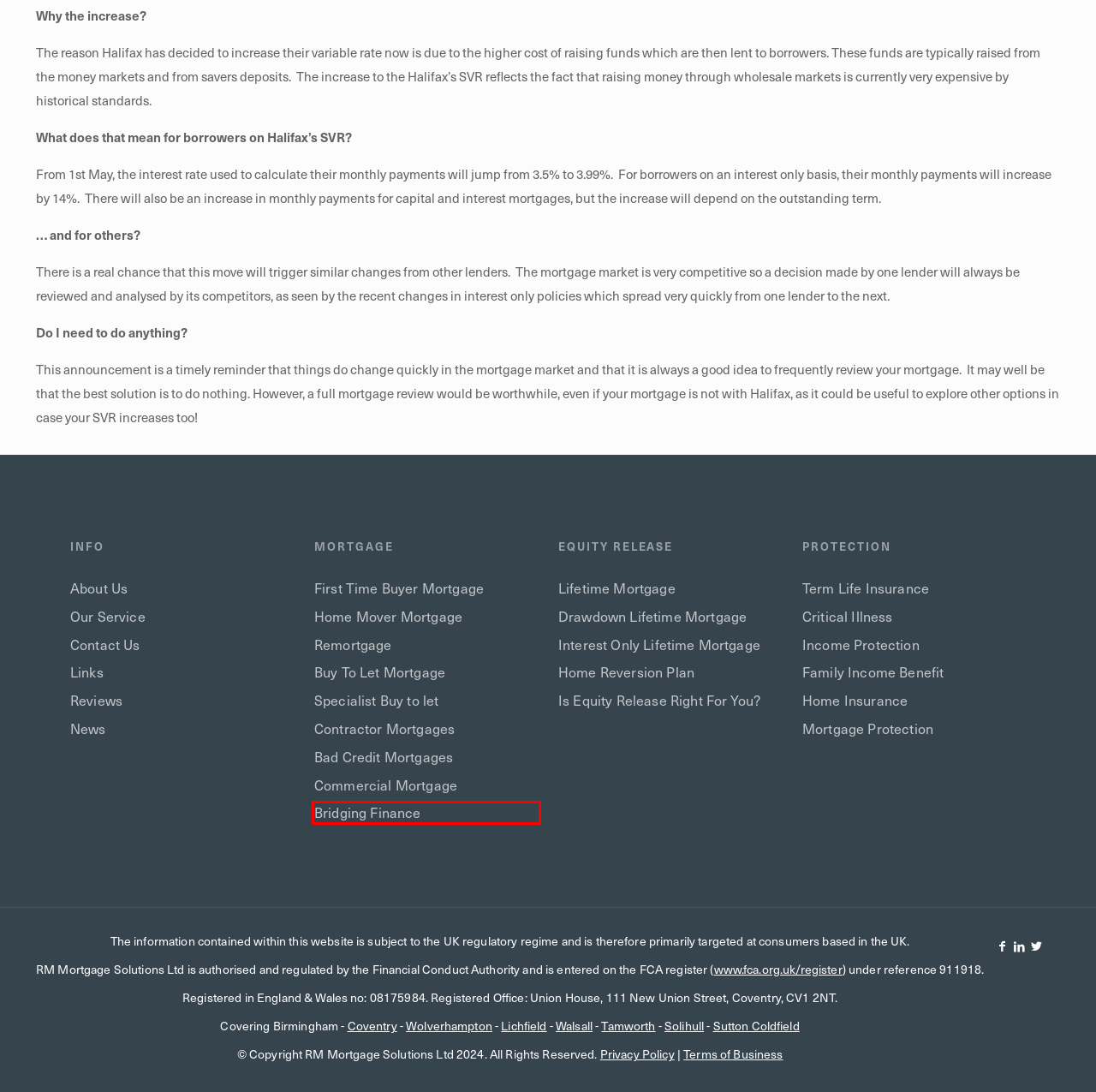You have been given a screenshot of a webpage, where a red bounding box surrounds a UI element. Identify the best matching webpage description for the page that loads after the element in the bounding box is clicked. Options include:
A. Home Mover Mortgages Birmingham | RM Mortgage Solutions
B. Links to Useful Mortgage Related Information | RM Mortgage Solutions
C. First Time Buyer Mortgages in Birmingham | Mortgages First Time Buyer
D. Bad Credit Mortgage Birmingham | Mortgages with Poor Credit
E. Bridging Finance Solutions Birmingham| Bridging Mortgage| RM
F. Specialist Buy to Let Lenders Birmingham - RM
G. Drawdown lifetime Mortgage Birmingham | Drawdown Equity Release
H. Mortgage Advisor Sutton Coldfield | Mortgage Broker Sutton Coldfield

E